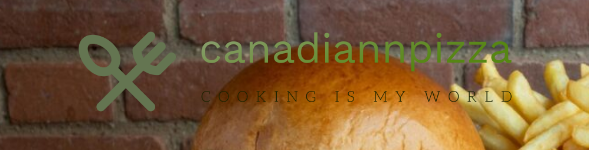Using the elements shown in the image, answer the question comprehensively: What is symbolized by the fork and knife intertwined?

The logo combines an image of a fork and knife intertwined, which symbolizes a passion for cooking, indicating the eatery's dedication to culinary arts.